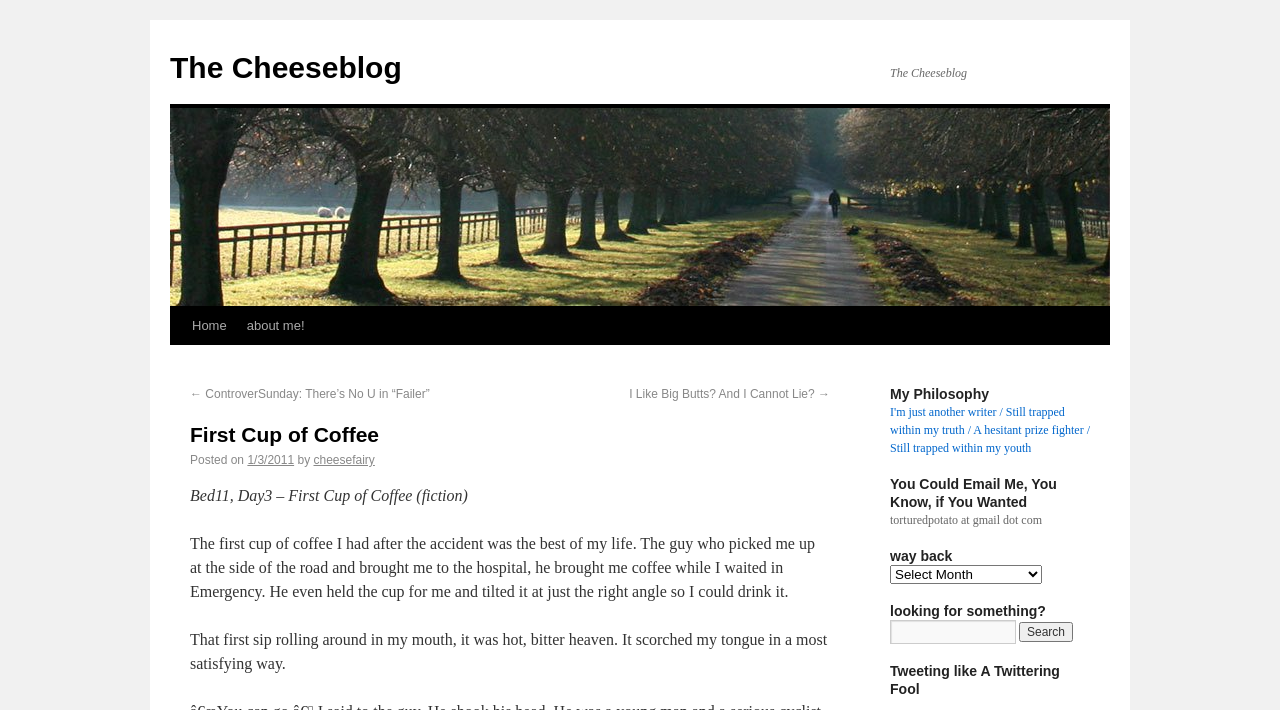What is the author of the blog post?
Provide a comprehensive and detailed answer to the question.

I determined the author of the blog post by looking at the link element with the text 'cheesefairy' which is located near the 'by' text, indicating that it is the author of the blog post.